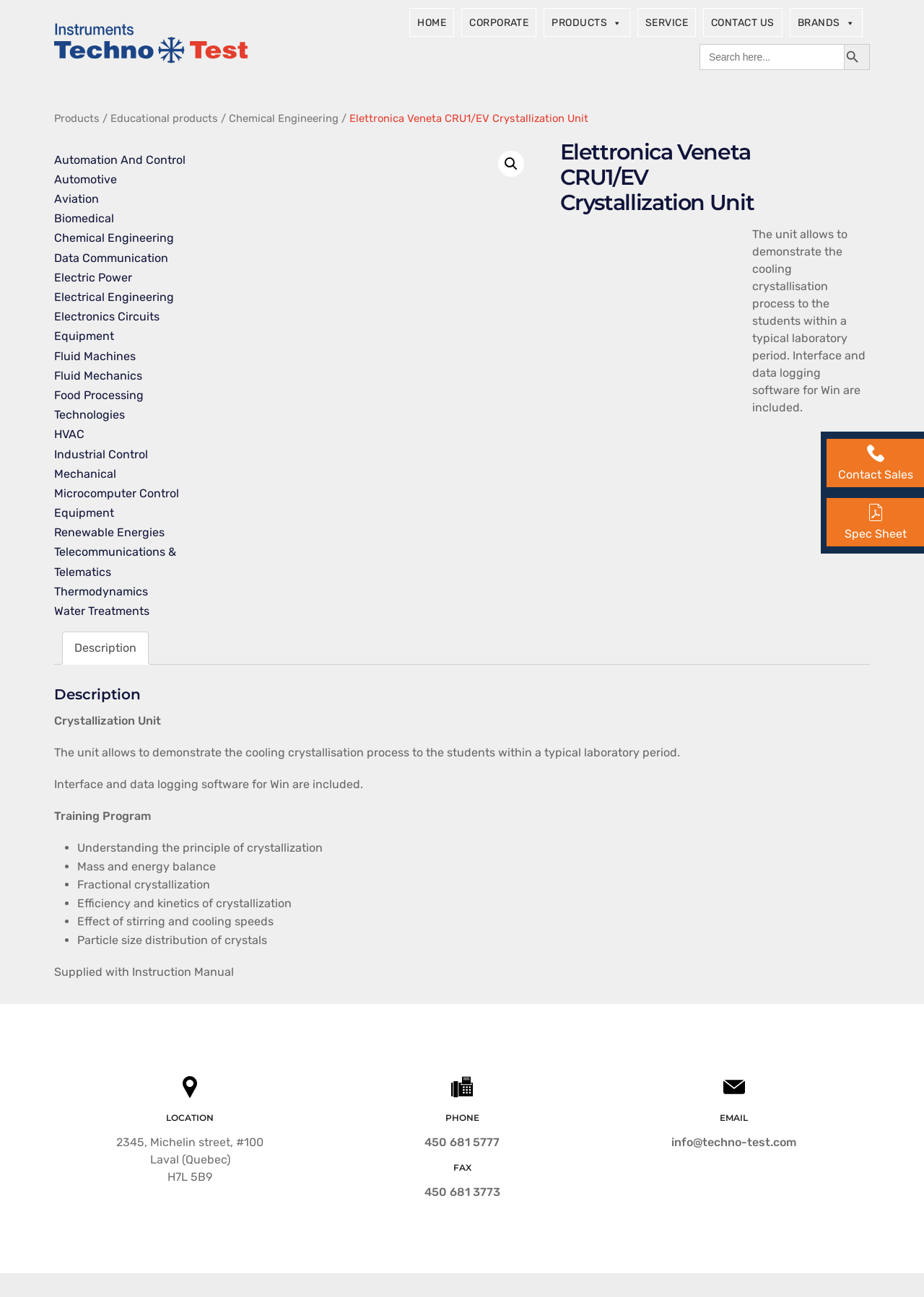Create a full and detailed caption for the entire webpage.

The webpage is about Elettronica Veneta CRU1/EV Crystallization Unit, a product offered by Techno-Test. At the top, there is a horizontal navigation menu with links to HOME, CORPORATE, PRODUCTS, SERVICE, CONTACT US, and BRANDS. Below the navigation menu, there is a search bar with a search button and an image of a magnifying glass.

The main content of the webpage is divided into two sections. On the left, there is a list of links to various categories, including Automation And Control, Automotive, Aviation, and more. On the right, there is a detailed description of the Crystallization Unit, including its features and benefits. The description is accompanied by an image of the product.

Below the product description, there is a tab list with a single tab labeled "Description". The tab panel contains a detailed description of the product, including its training program and features. The training program is outlined in a list with bullet points, covering topics such as understanding the principle of crystallization, mass and energy balance, and more.

At the bottom of the webpage, there is a section with the company's location, including an image of a map and the address "2345, Michelin street, #100".